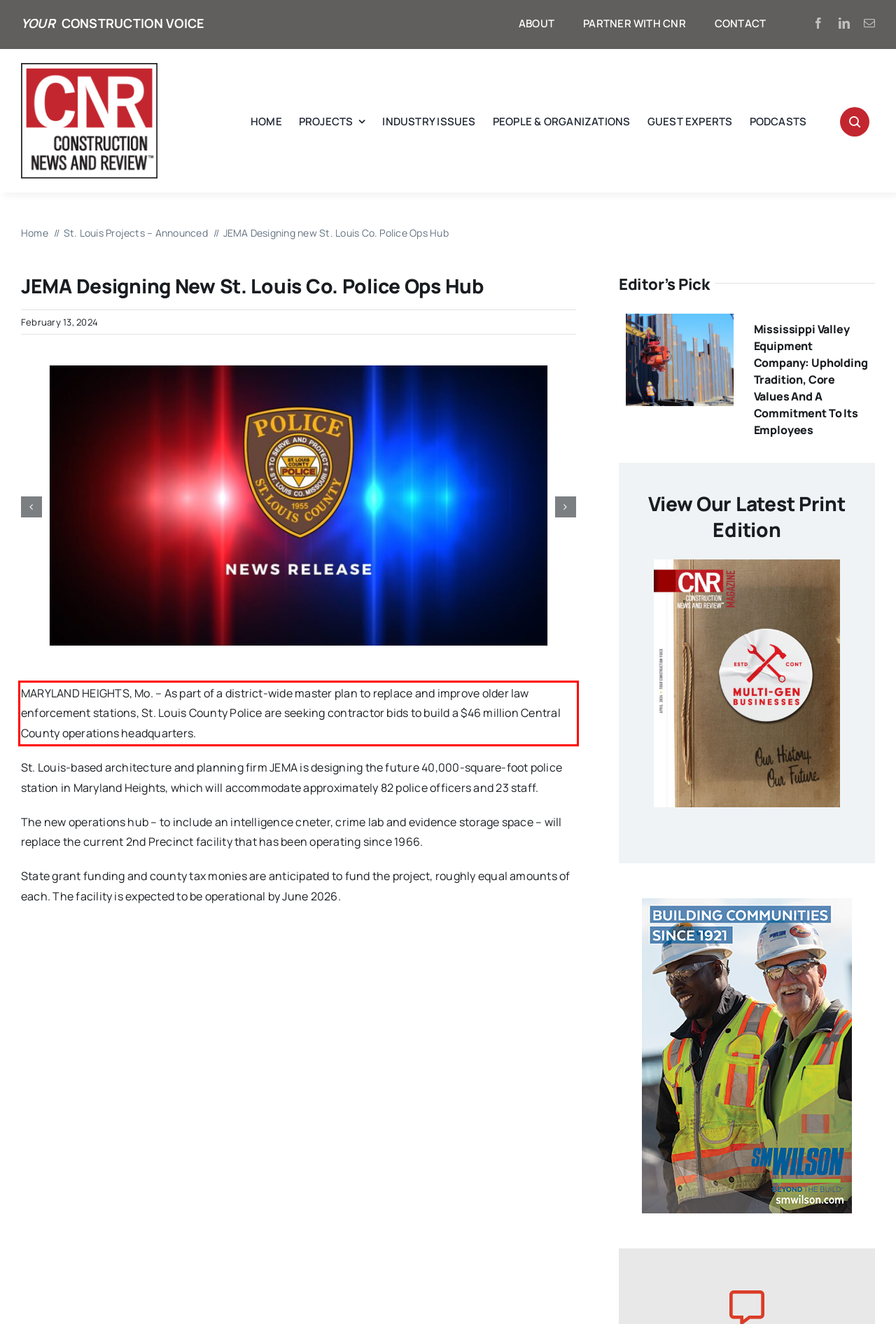The screenshot you have been given contains a UI element surrounded by a red rectangle. Use OCR to read and extract the text inside this red rectangle.

MARYLAND HEIGHTS, Mo. – As part of a district-wide master plan to replace and improve older law enforcement stations, St. Louis County Police are seeking contractor bids to build a $46 million Central County operations headquarters.